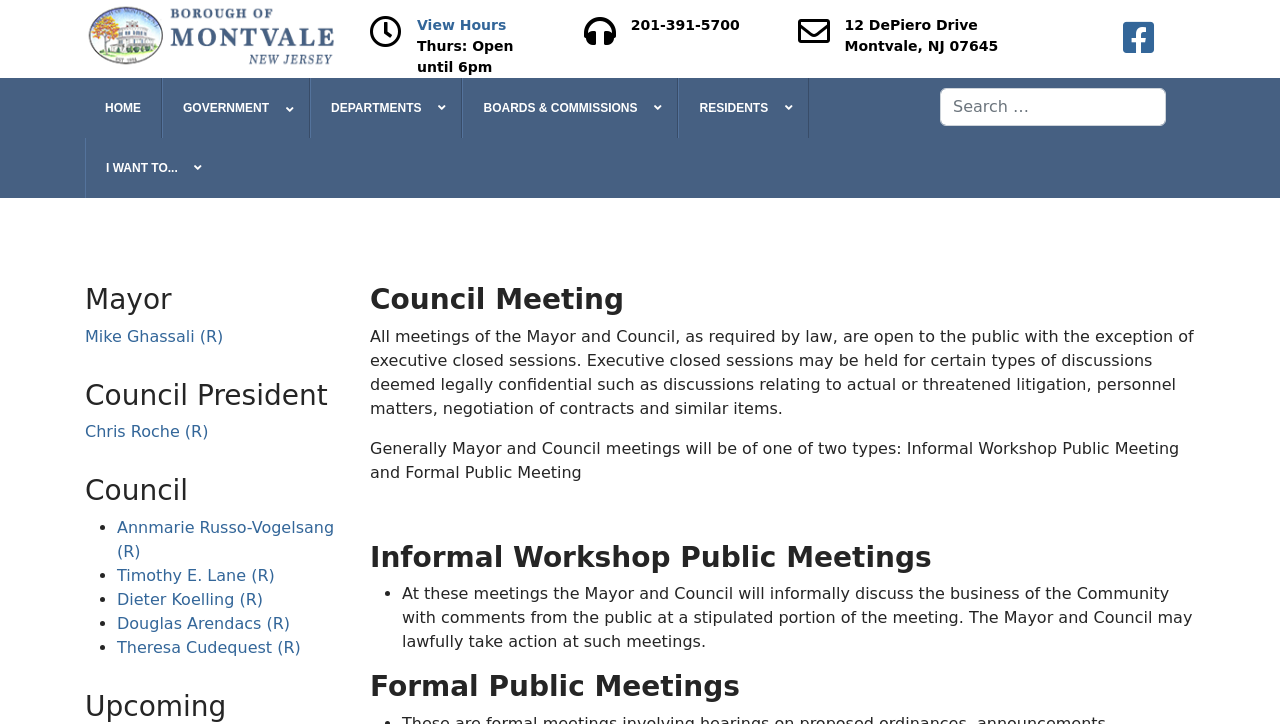Determine the bounding box of the UI element mentioned here: "View Hours". The coordinates must be in the format [left, top, right, bottom] with values ranging from 0 to 1.

[0.326, 0.023, 0.395, 0.046]